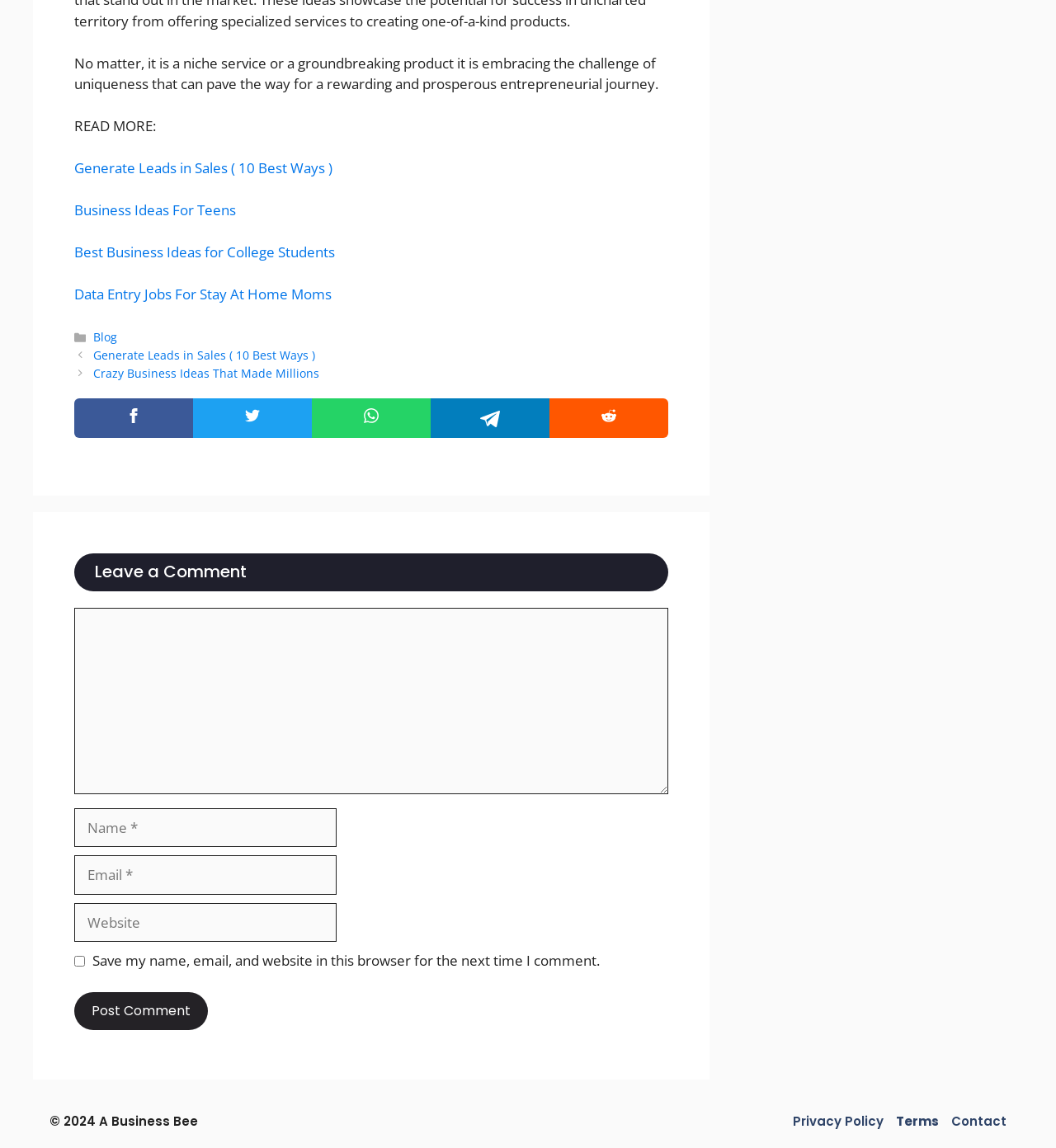What is the purpose of the textbox with the label 'Comment'?
Analyze the image and deliver a detailed answer to the question.

I found a textbox with the label 'Comment' and it is required. This suggests that the purpose of this textbox is to allow users to leave a comment on the webpage.